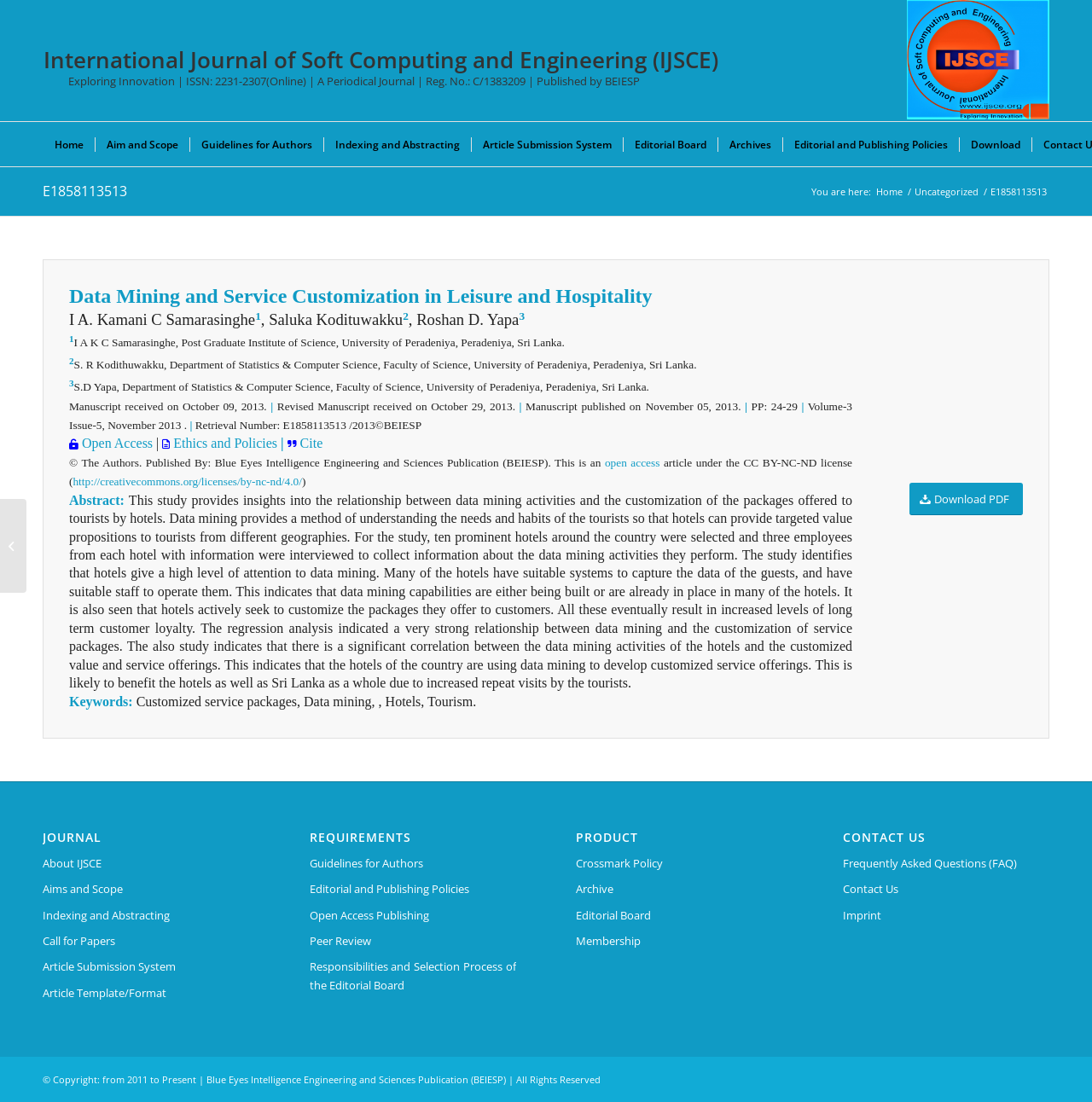Please provide a detailed answer to the question below based on the screenshot: 
What is the publication date of the article?

The publication date of the article can be found in the static text 'Manuscript published on November 05, 2013' which is located in the main section of the webpage.